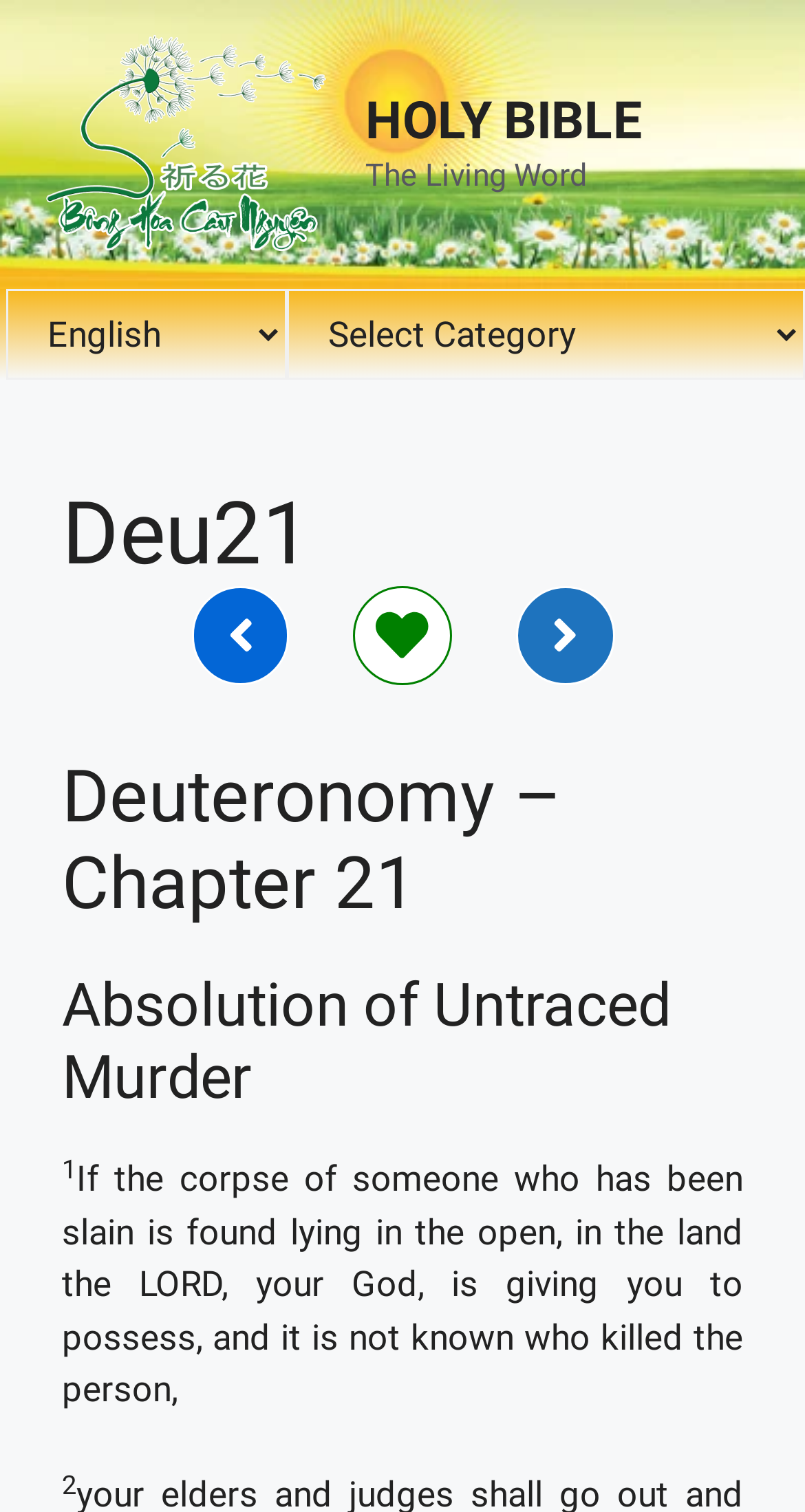Provide a one-word or short-phrase answer to the question:
What is the title of the section below the banner?

The Living Word